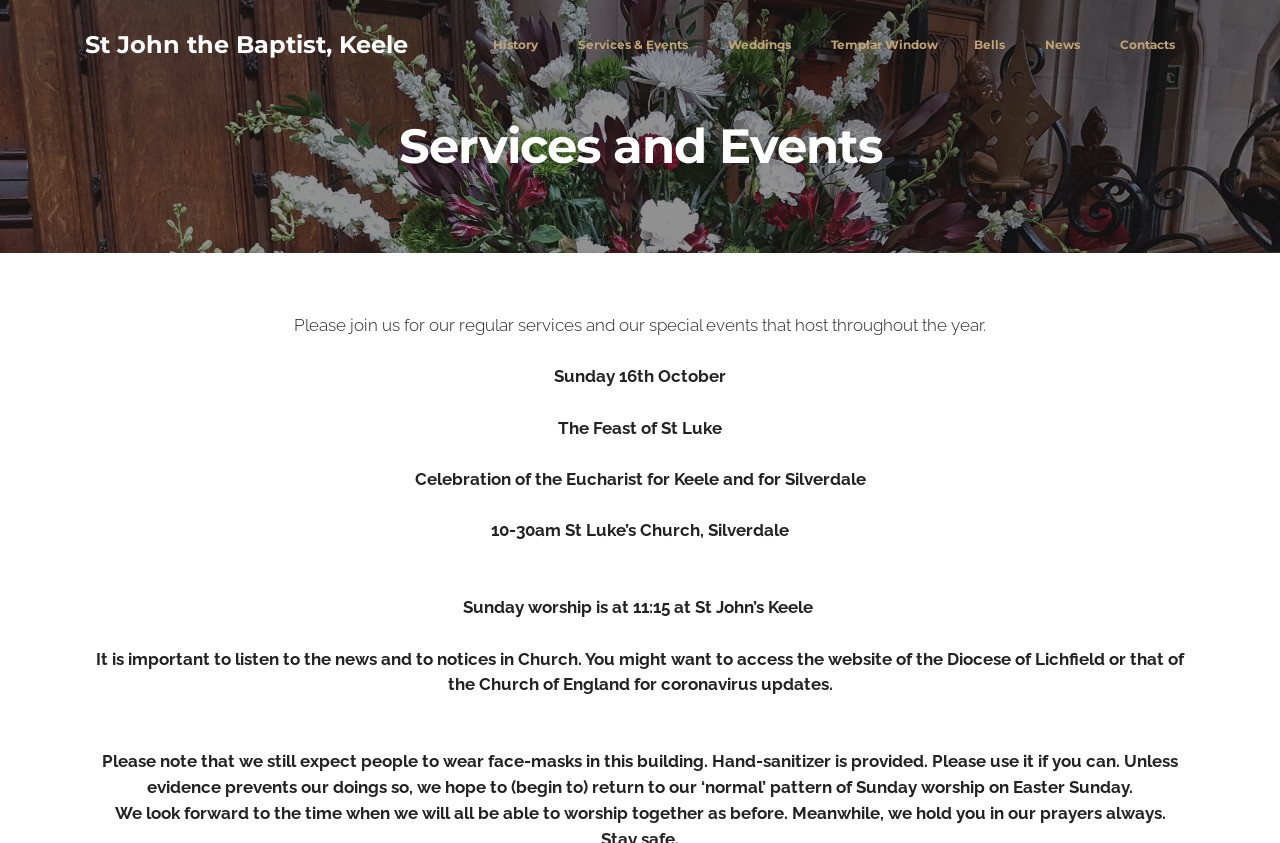What is recommended to be worn in the building?
Please provide an in-depth and detailed response to the question.

I found the answer by looking at the text 'Please note that we still expect people to wear face-masks in this building.' which explicitly states that face-masks are recommended to be worn.